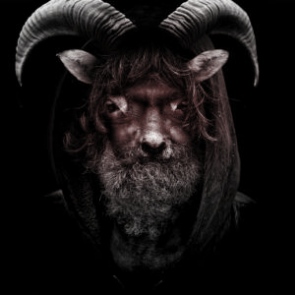Elaborate on the image with a comprehensive description.

The image depicts a haunting figure known as the Pope Lick Monster, a legendary creature from Kentucky folklore. This eerie representation combines human and goat-like features, characterized by its menacing horns and wild, unkempt hair, along with a face that merges human and animalistic traits. The dark, shadowy background enhances the unsettling appearance of the figure, capturing the essence of the creature that has become synonymous with unsettling tales of the bizarre. This artwork is featured in a list of "10 Creepy Gifts for the Weird Mom," highlighting unique and unconventional gift ideas for those who appreciate the strange and paranormal.